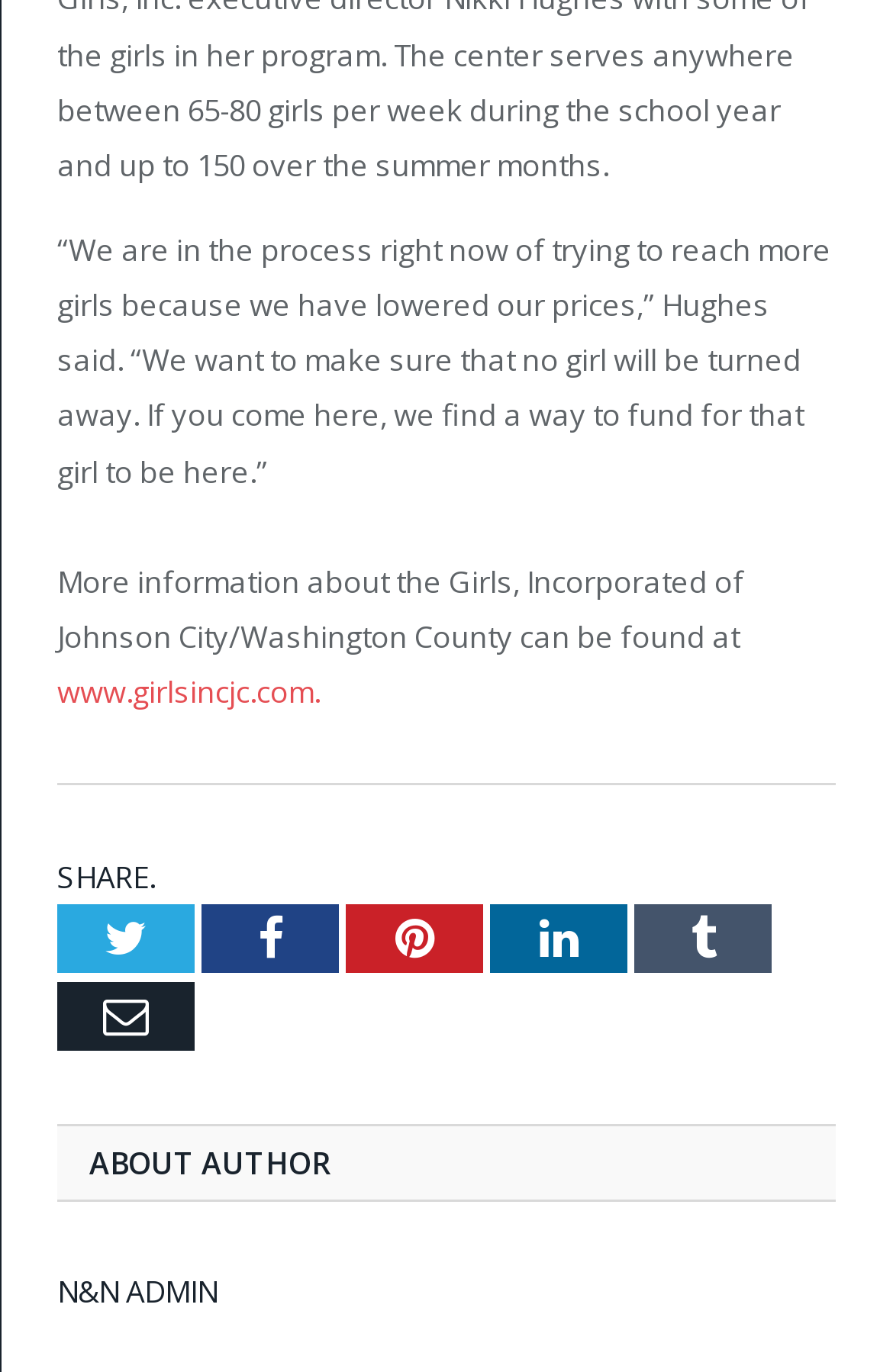Please analyze the image and give a detailed answer to the question:
How can one find more information about the organization?

The article provides a link to the organization's website, www.girlsincjc.com, where one can find more information about the organization and its activities.